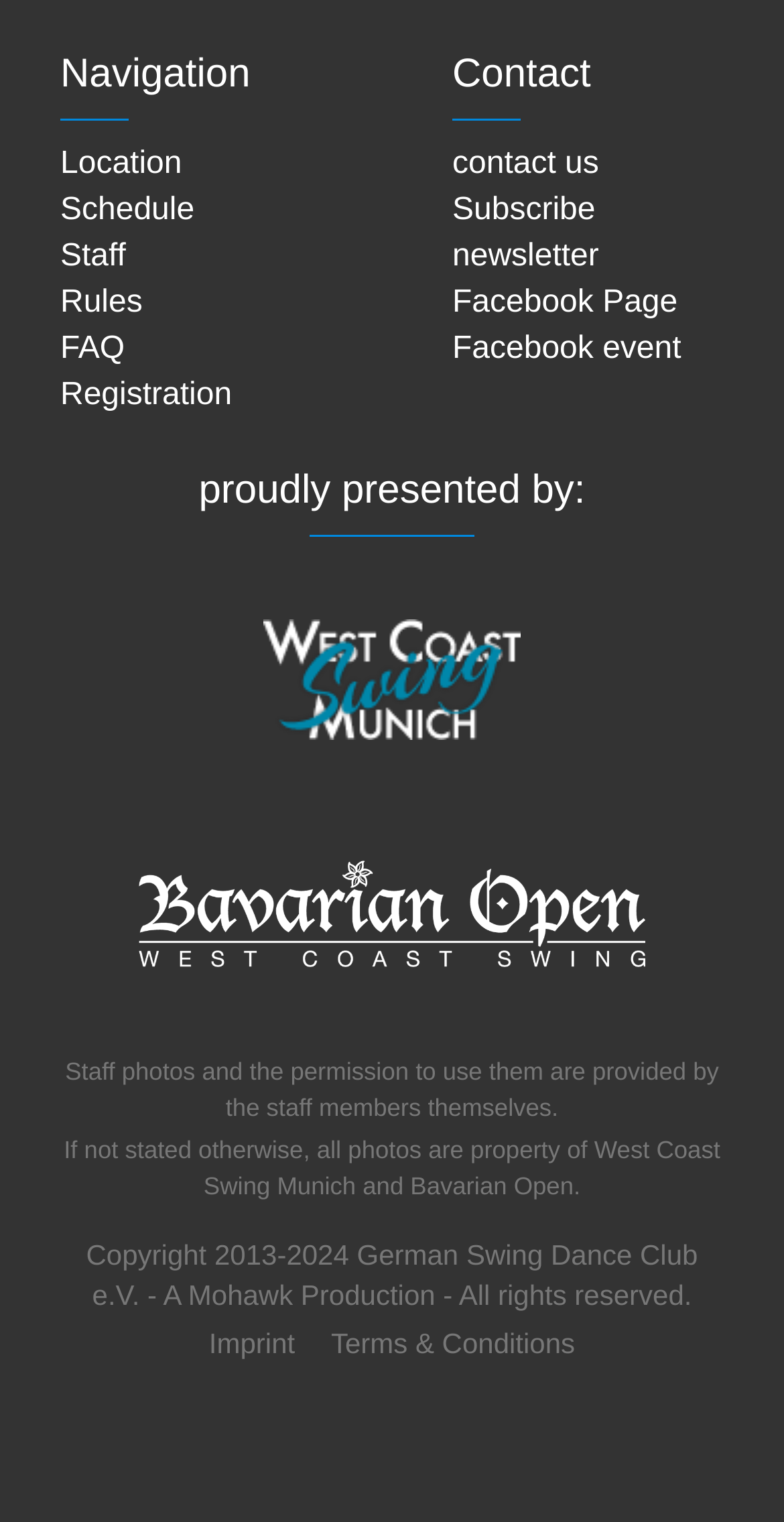Respond with a single word or short phrase to the following question: 
What is the first navigation link?

Location